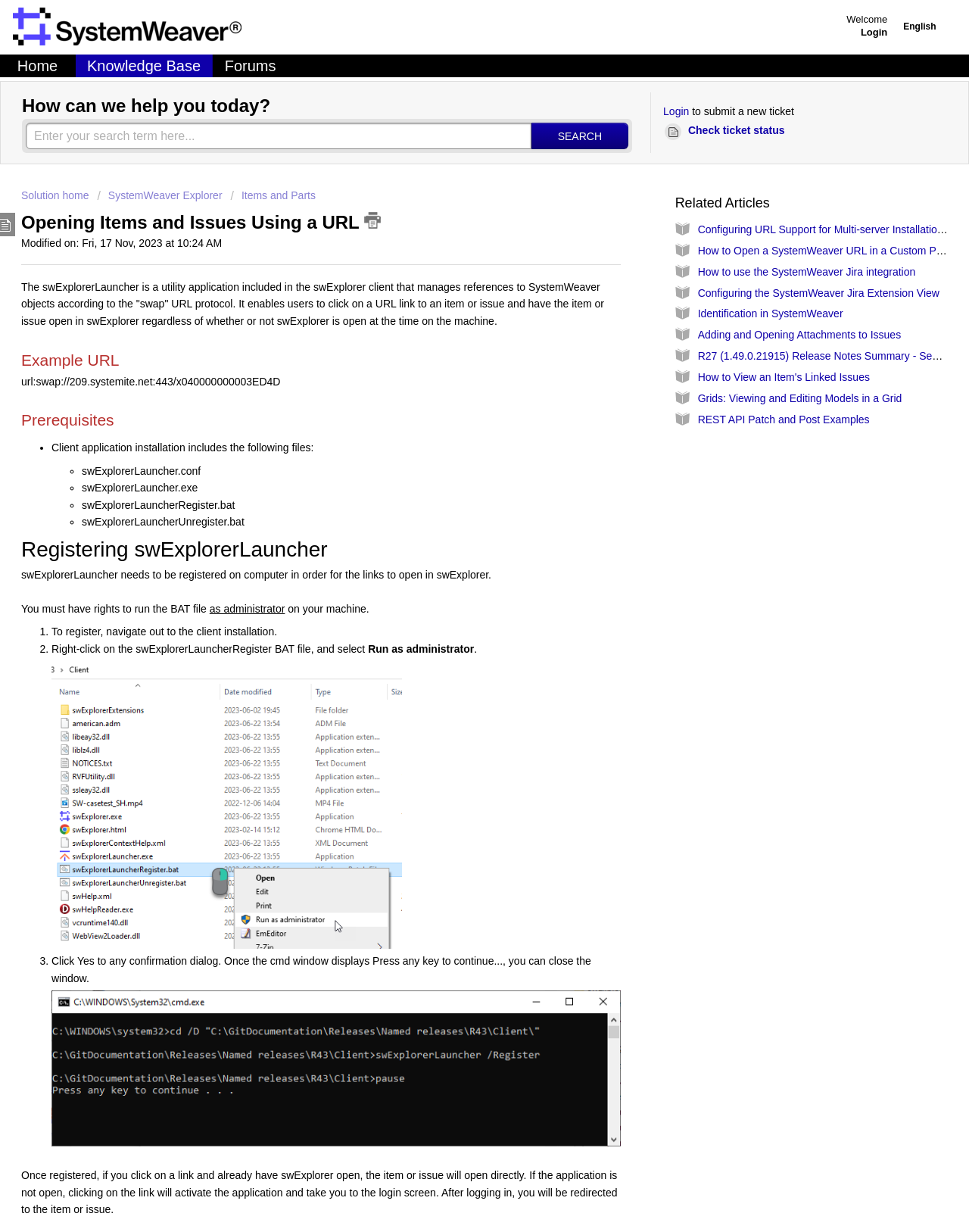Provide the bounding box coordinates of the HTML element described by the text: "aria-label="Download"". The coordinates should be in the format [left, top, right, bottom] with values between 0 and 1.

[0.459, 0.224, 0.484, 0.244]